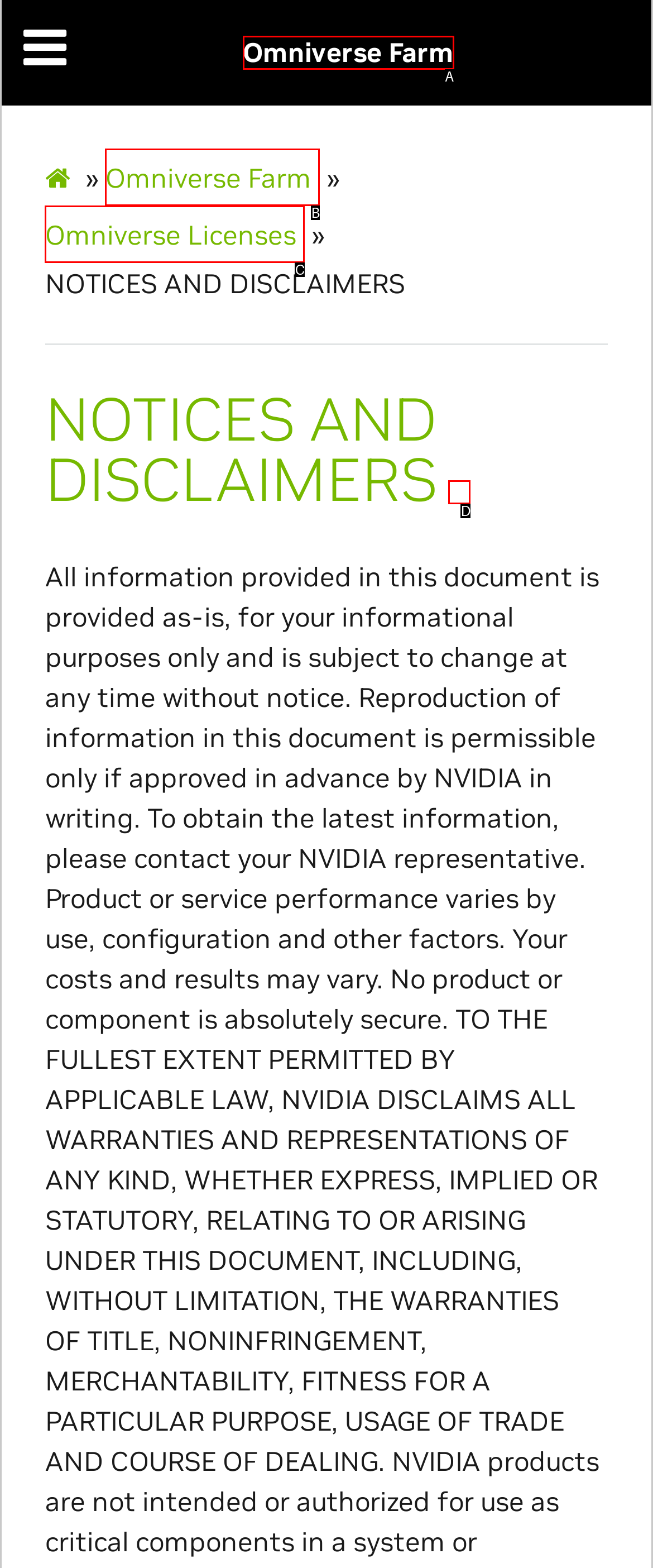Which option corresponds to the following element description: ?
Please provide the letter of the correct choice.

D